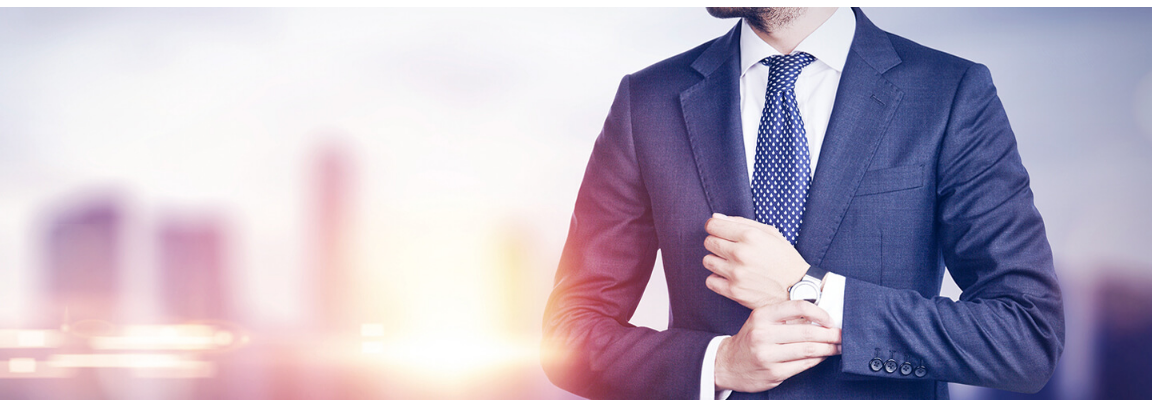What is the man adjusting?
Based on the image, provide your answer in one word or phrase.

His cuff